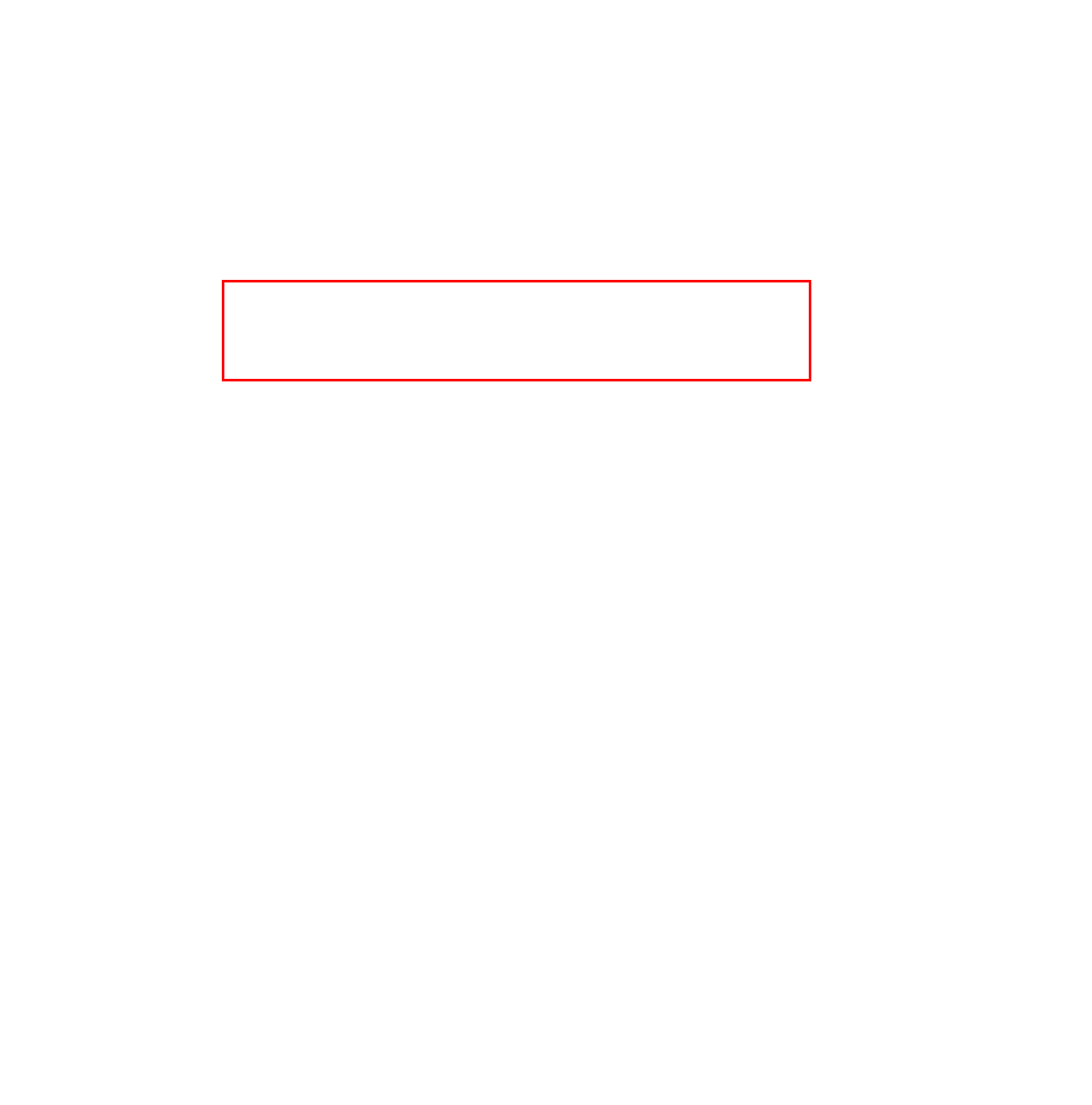Using the provided screenshot of a webpage, recognize and generate the text found within the red rectangle bounding box.

Vision Properties is a full-service commercial real estate firm with Class A office assets spanning the East Coast to the Rocky Mountain region. Through its flexible investment platform, Vision’s primary mission is to build lasting value for its investors through a strategic alignment of goals and commitment to excellence. For more information, please visit: vision-properties.com.